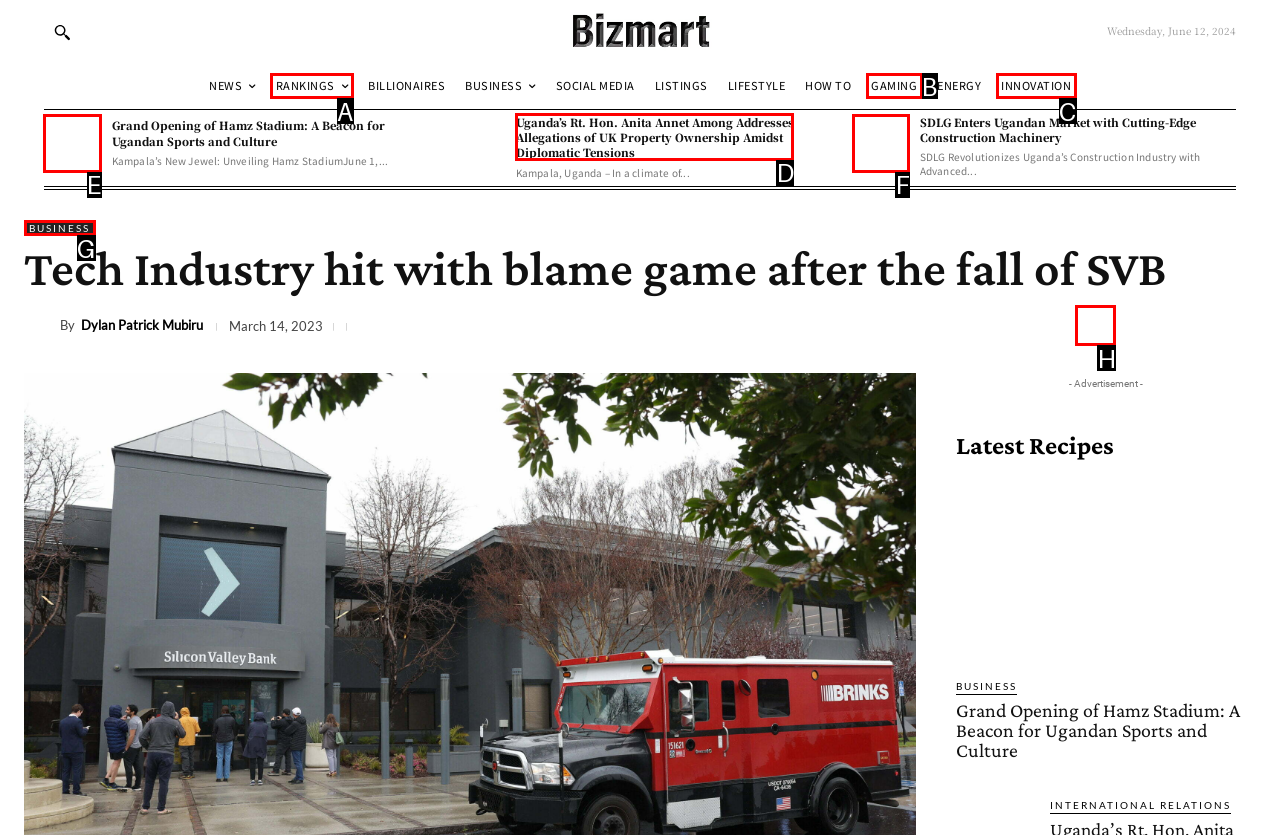Select the letter associated with the UI element you need to click to perform the following action: Read article about Grand Opening of Hamz Stadium
Reply with the correct letter from the options provided.

E